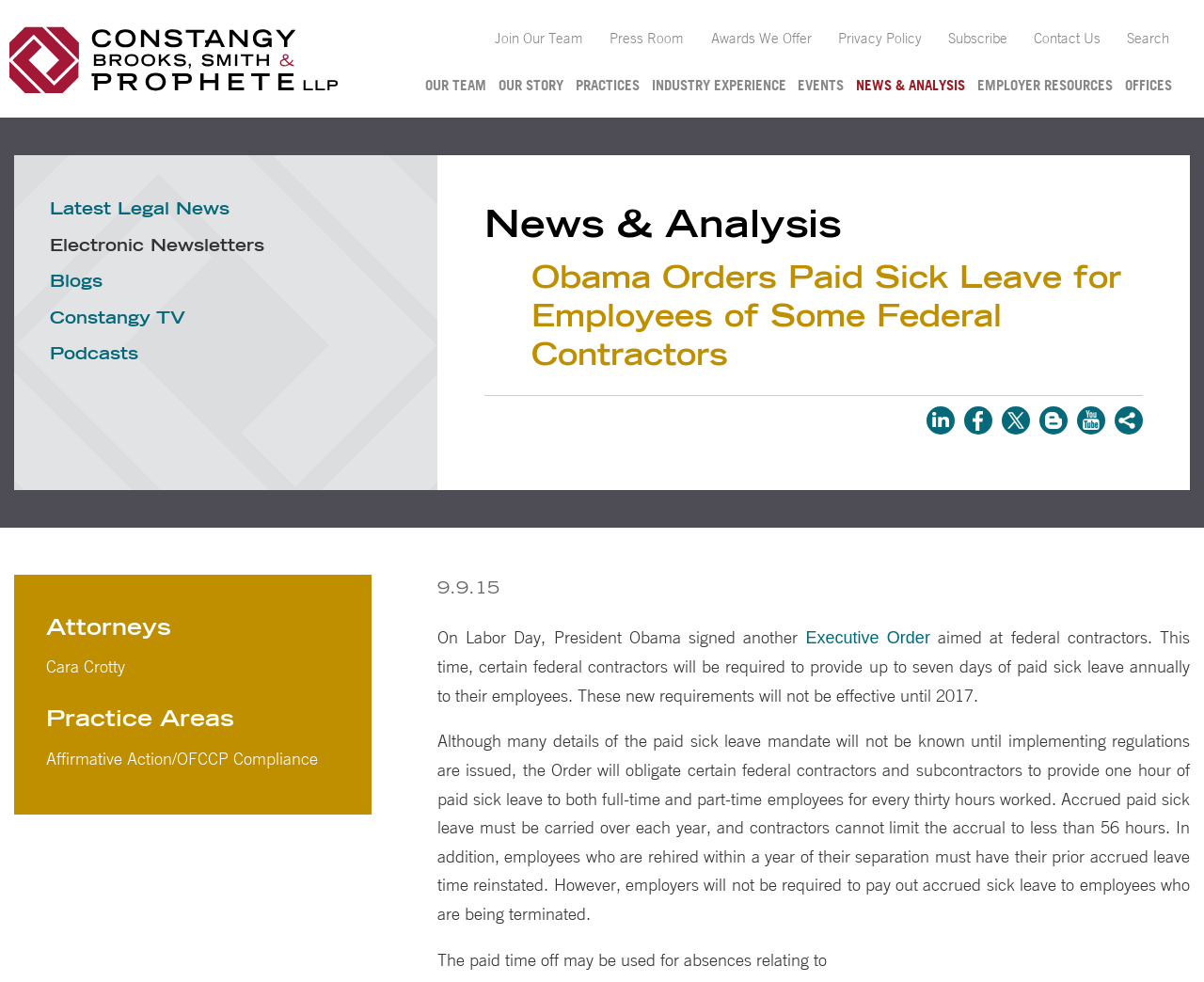Using the webpage screenshot and the element description Blogs, determine the bounding box coordinates. Specify the coordinates in the format (top-left x, top-left y, bottom-right x, bottom-right y) with values ranging from 0 to 1.

[0.041, 0.279, 0.085, 0.296]